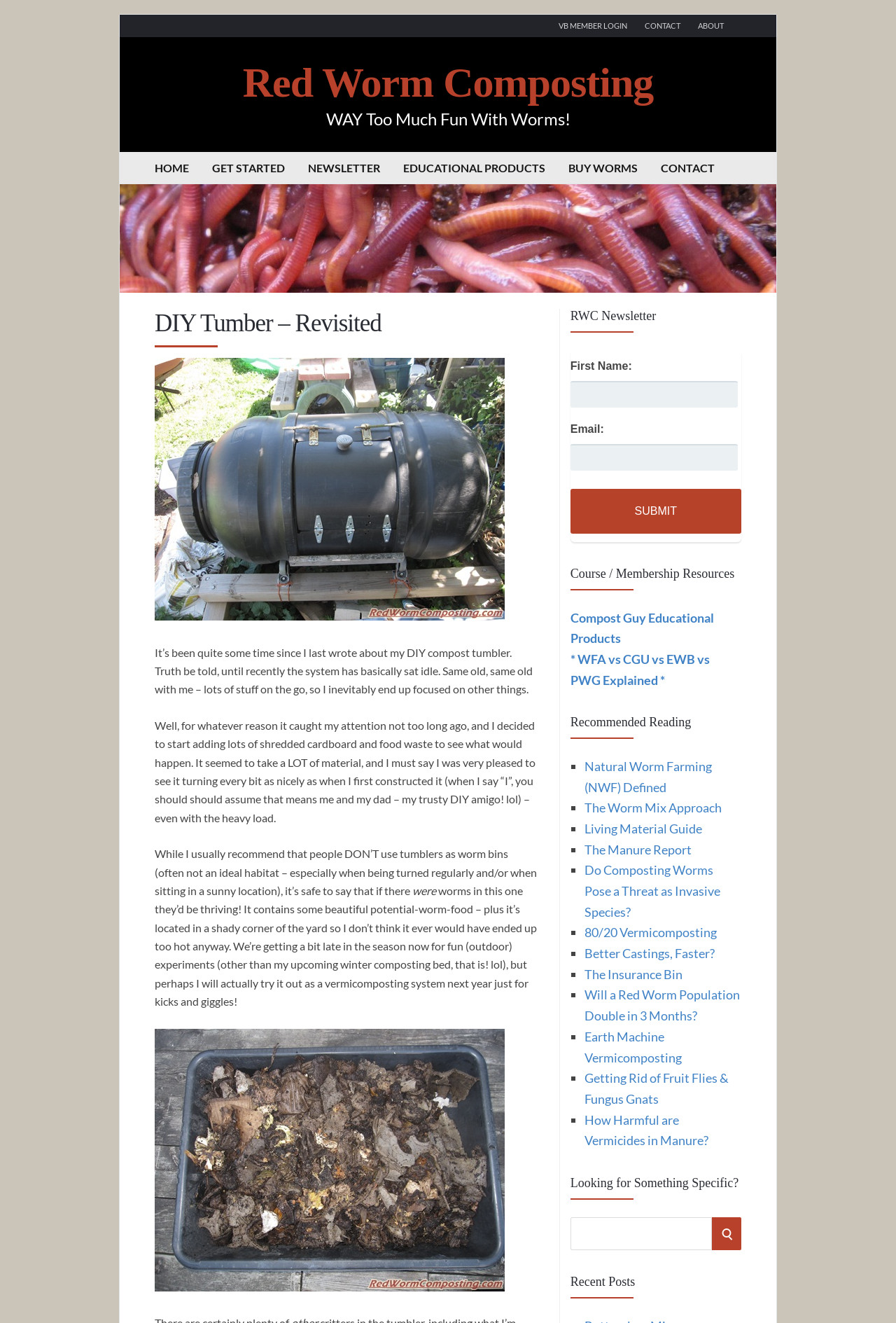Show me the bounding box coordinates of the clickable region to achieve the task as per the instruction: "Click the 'SUBMIT' button".

[0.636, 0.369, 0.827, 0.403]